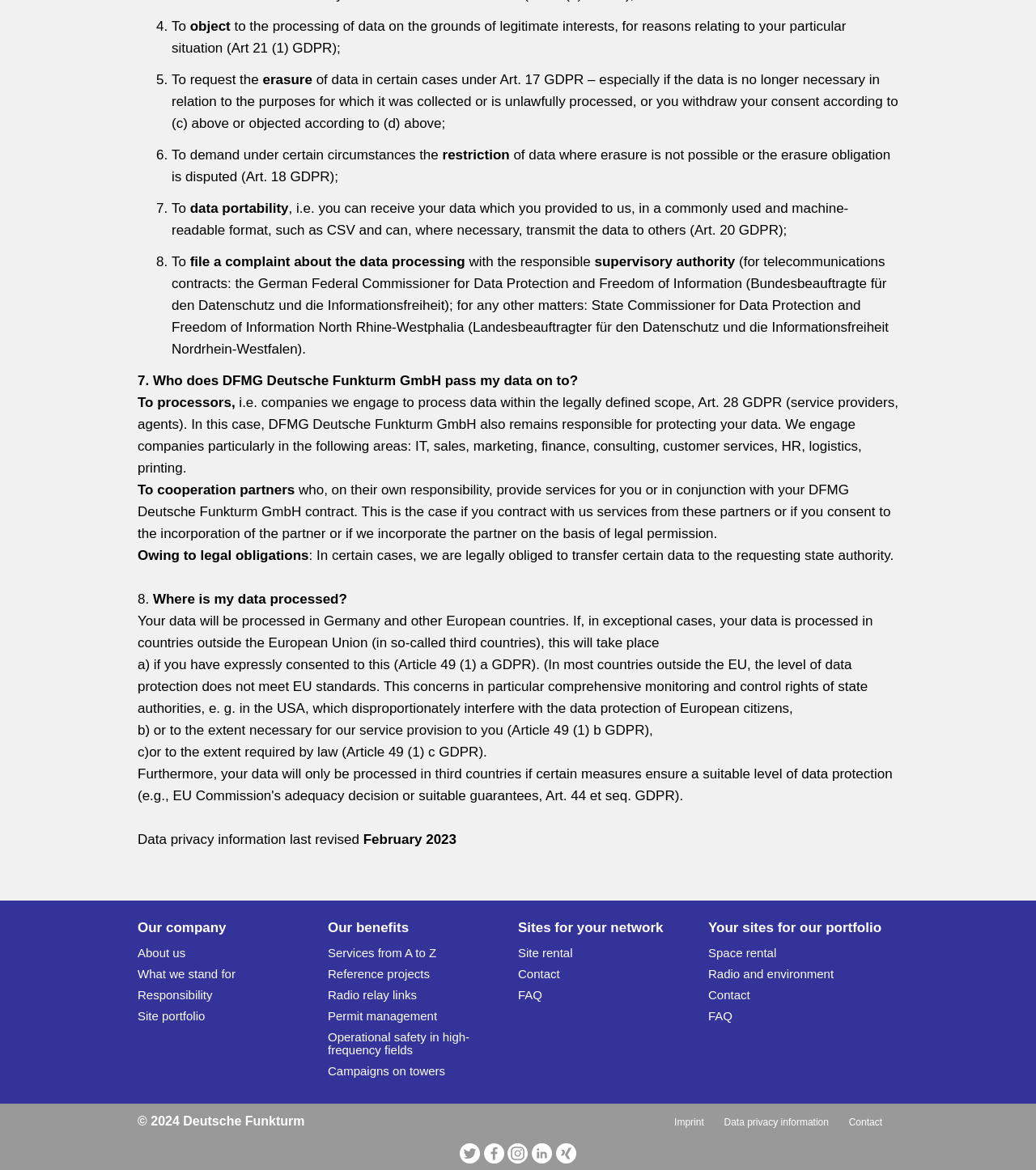Could you find the bounding box coordinates of the clickable area to complete this instruction: "Click on 'Imprint'"?

[0.651, 0.954, 0.68, 0.964]